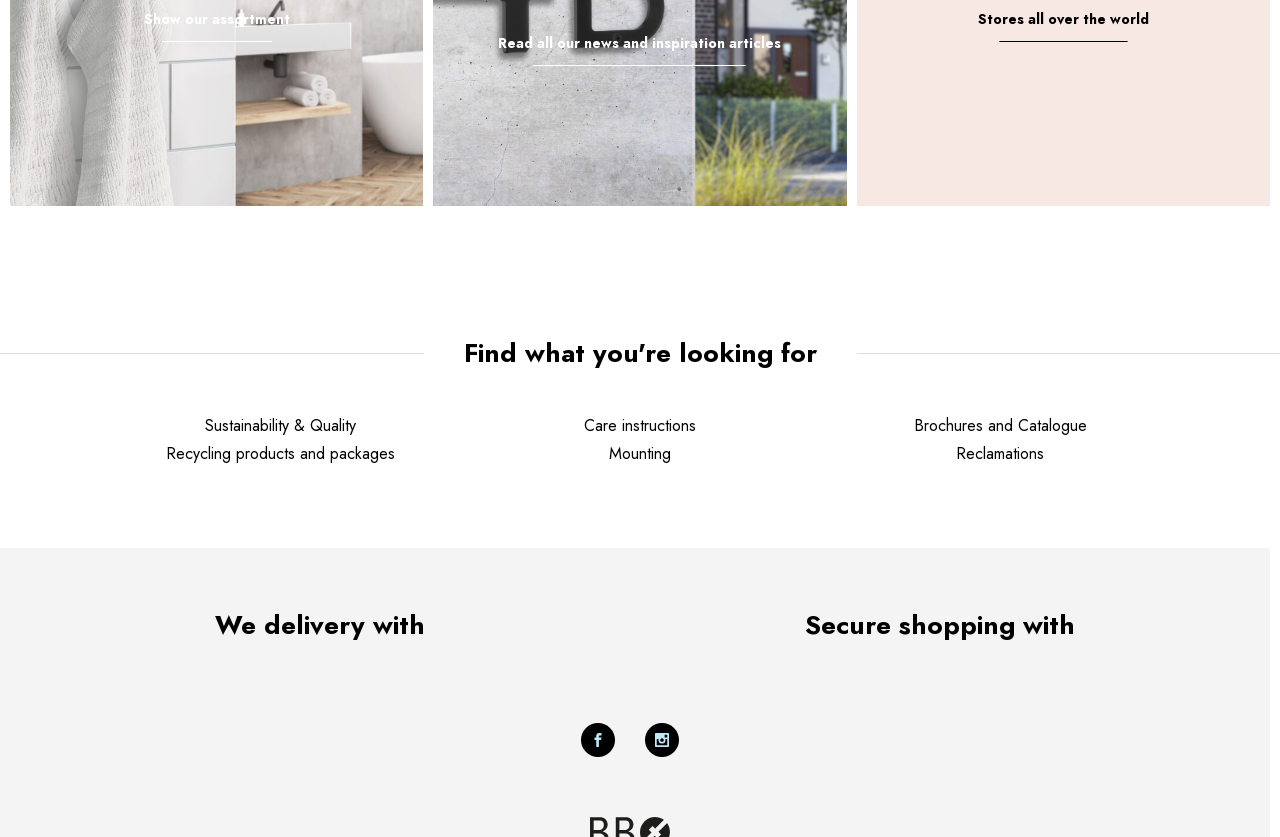Find the bounding box coordinates for the area that must be clicked to perform this action: "Visit our facebook page".

[0.454, 0.863, 0.48, 0.904]